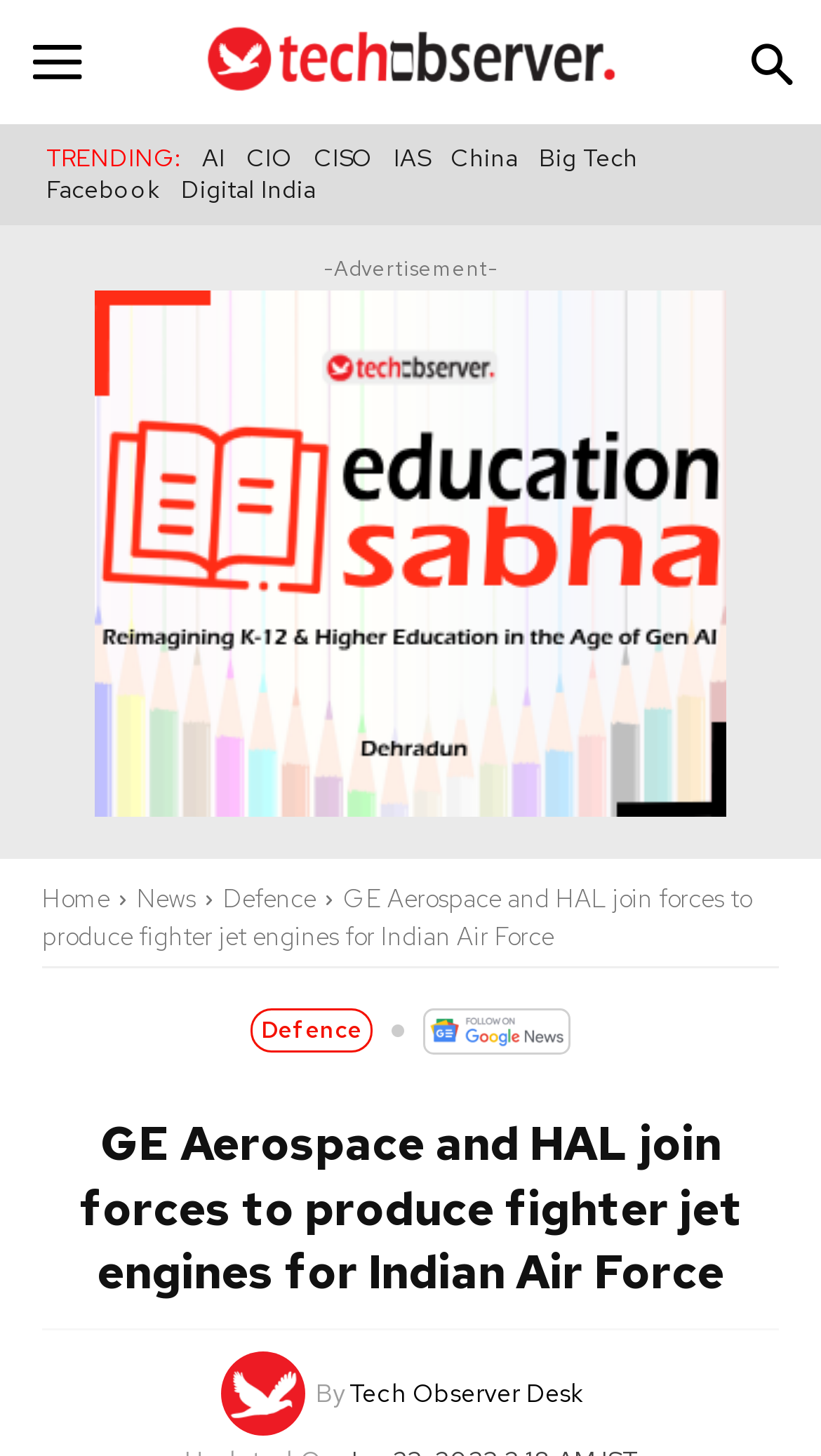Pinpoint the bounding box coordinates of the clickable element to carry out the following instruction: "Click on the Tech Observer Magazine link."

[0.186, 0.017, 0.814, 0.063]